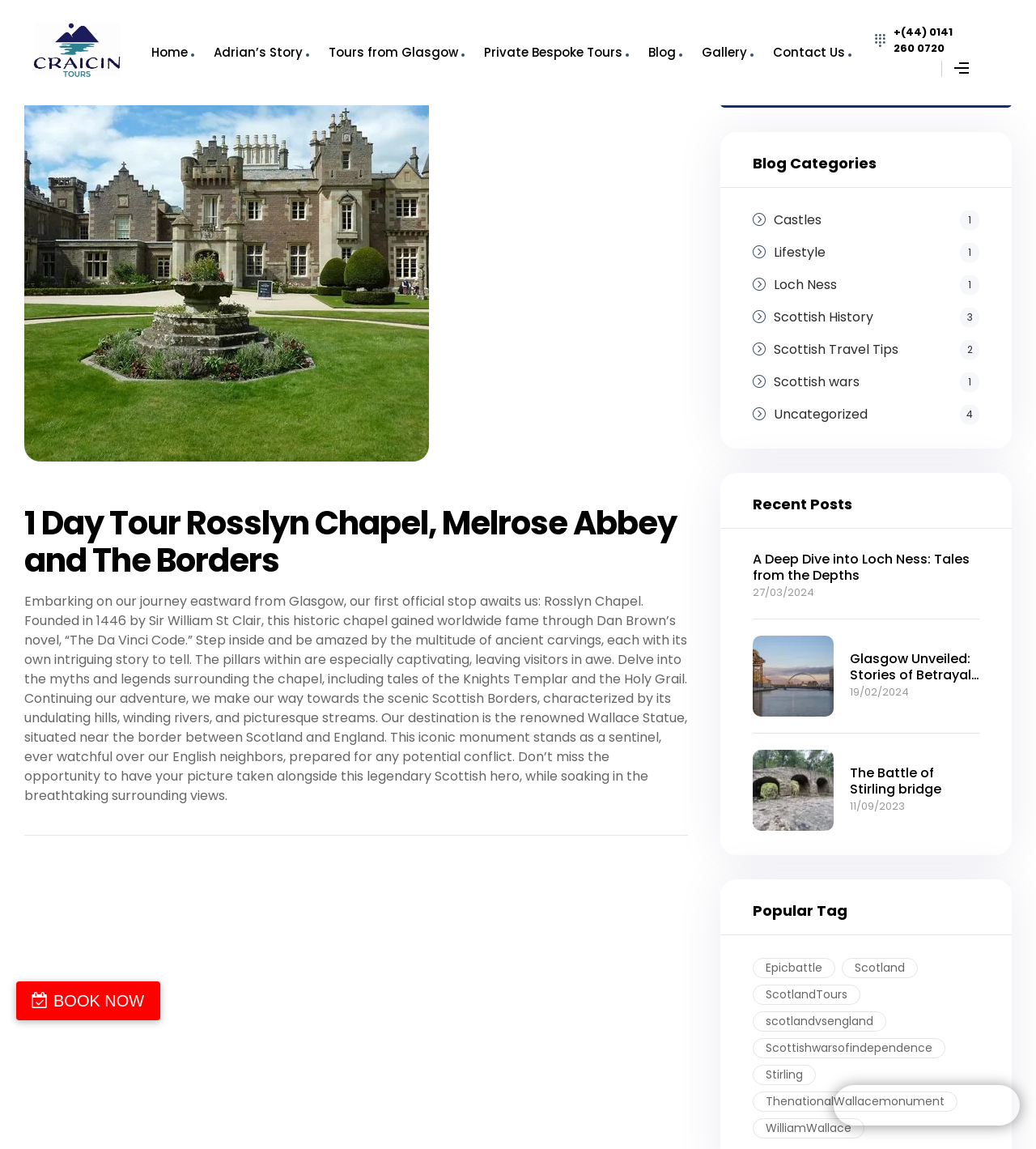Find the bounding box coordinates for the area that must be clicked to perform this action: "Click the Craicin Tours logo".

[0.023, 0.0, 0.125, 0.092]